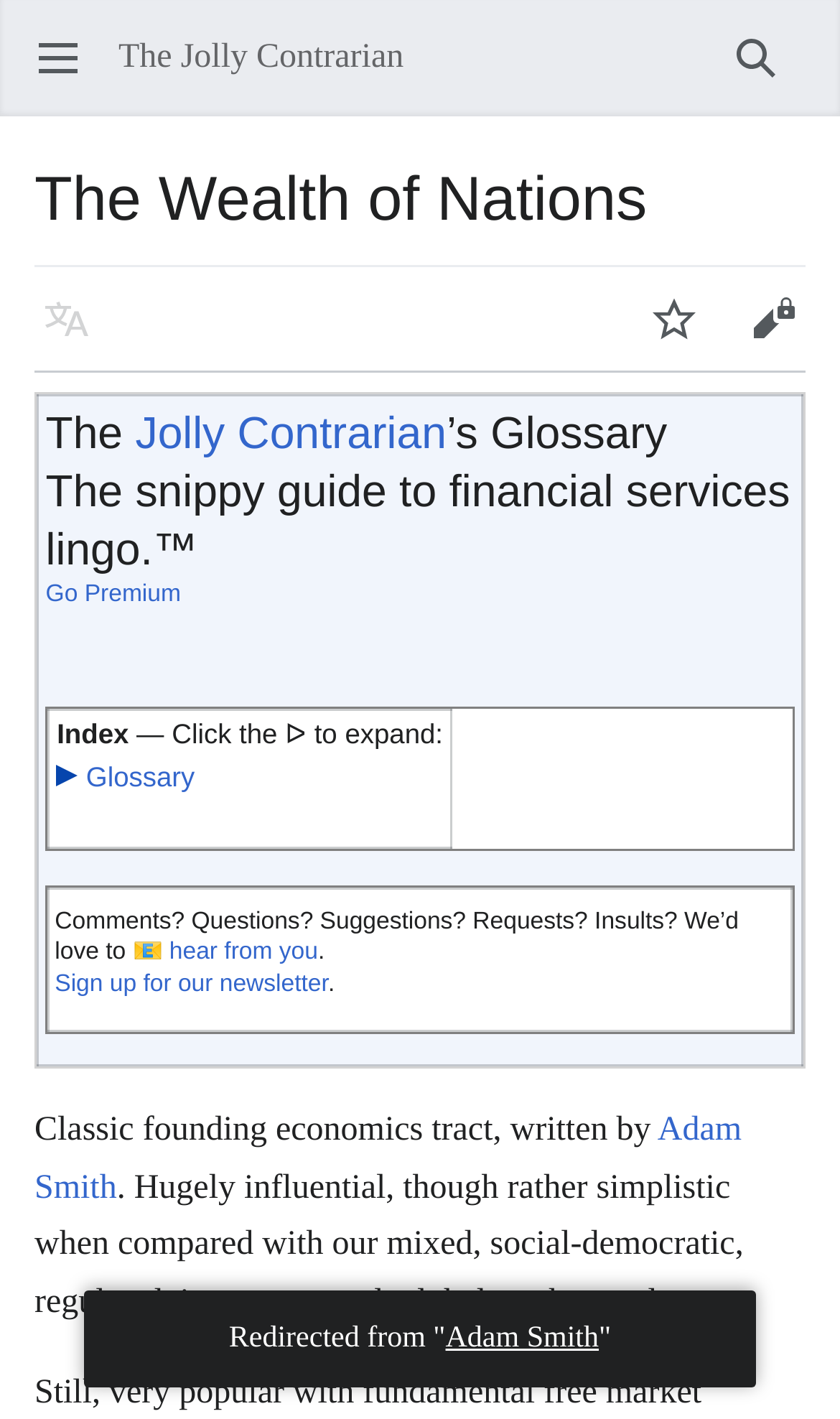Please identify the bounding box coordinates of the element I should click to complete this instruction: 'Open the comments section'. The coordinates should be given as four float numbers between 0 and 1, like this: [left, top, right, bottom].

None